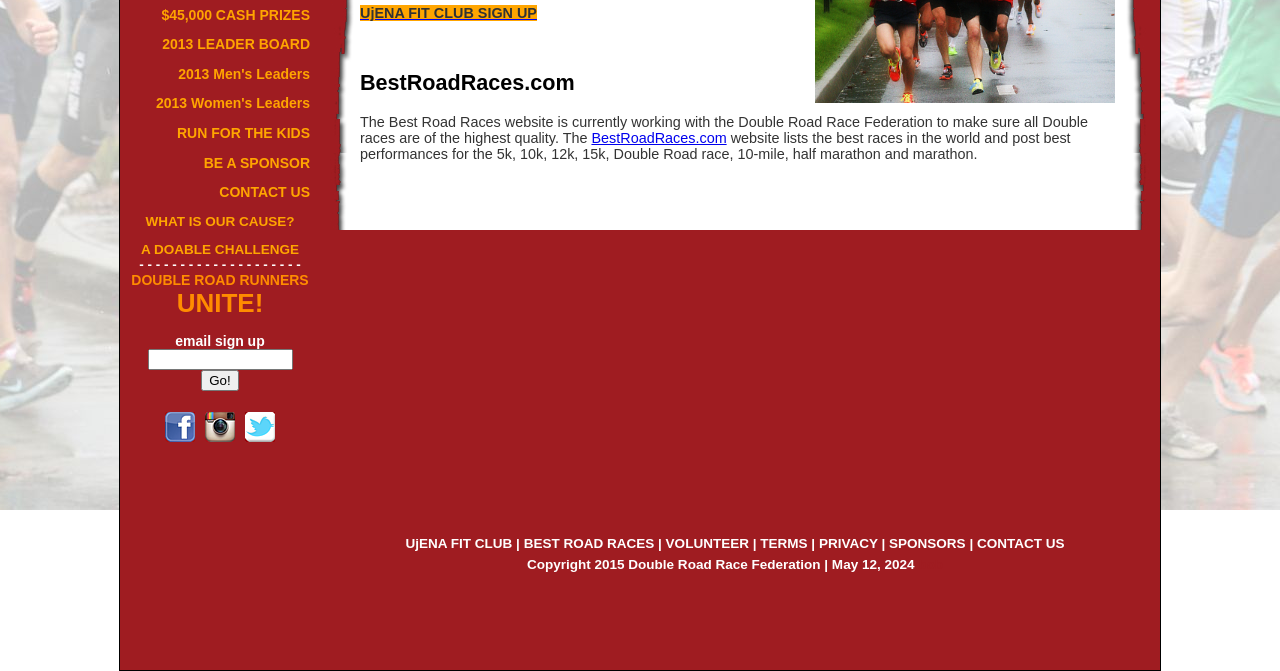Please find the bounding box for the UI component described as follows: "2013 Women's Leaders".

[0.122, 0.142, 0.242, 0.166]